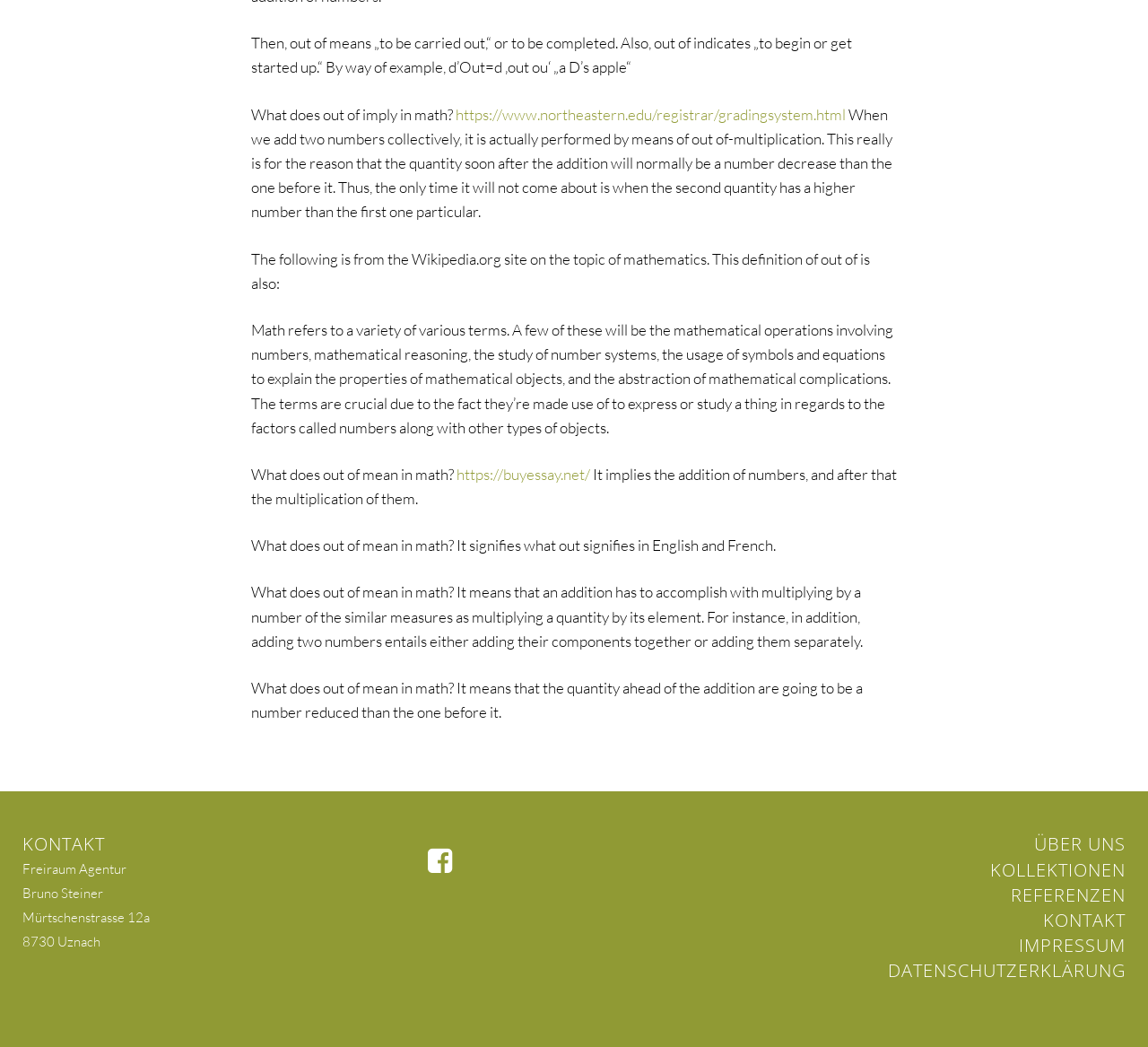Provide the bounding box coordinates of the UI element that matches the description: "Our Goals, Mission & Values".

None